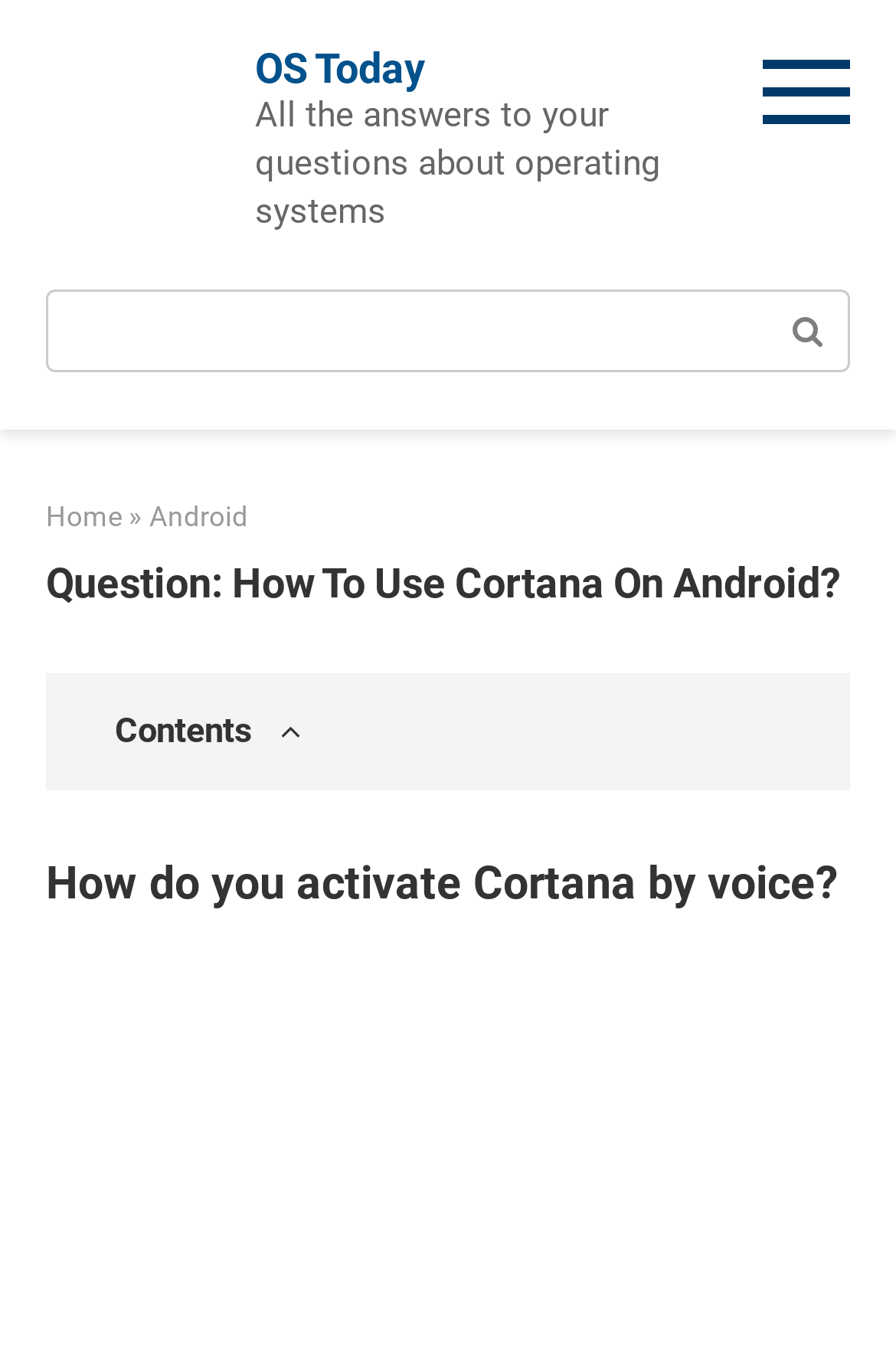What is the topic of the webpage?
Using the details shown in the screenshot, provide a comprehensive answer to the question.

The webpage's heading elements, such as 'Question: How To Use Cortana On Android?' and 'How do you activate Cortana by voice?', suggest that the topic of the webpage is about using Cortana on Android devices.